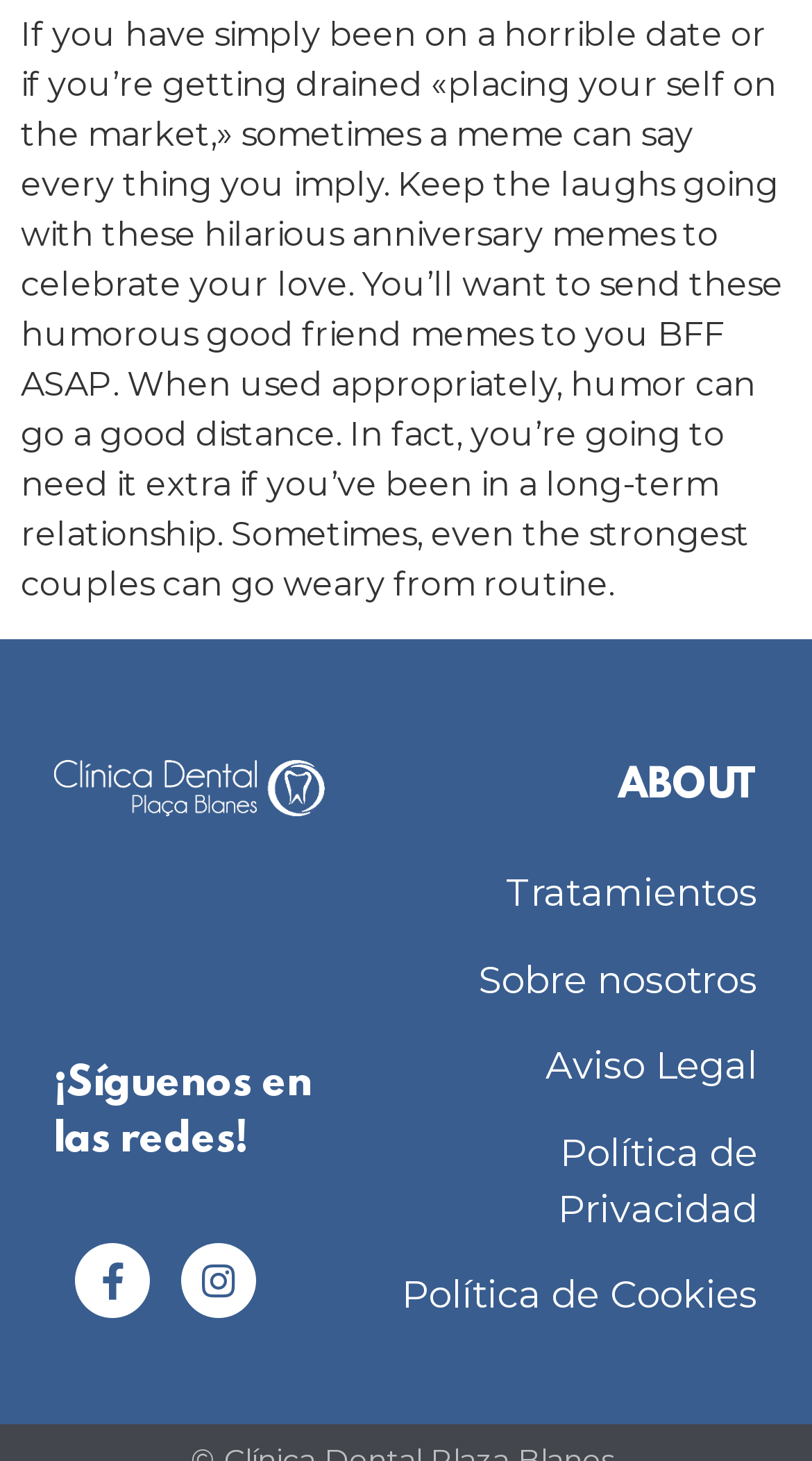What is the section about below the main content?
Based on the image content, provide your answer in one word or a short phrase.

About and links